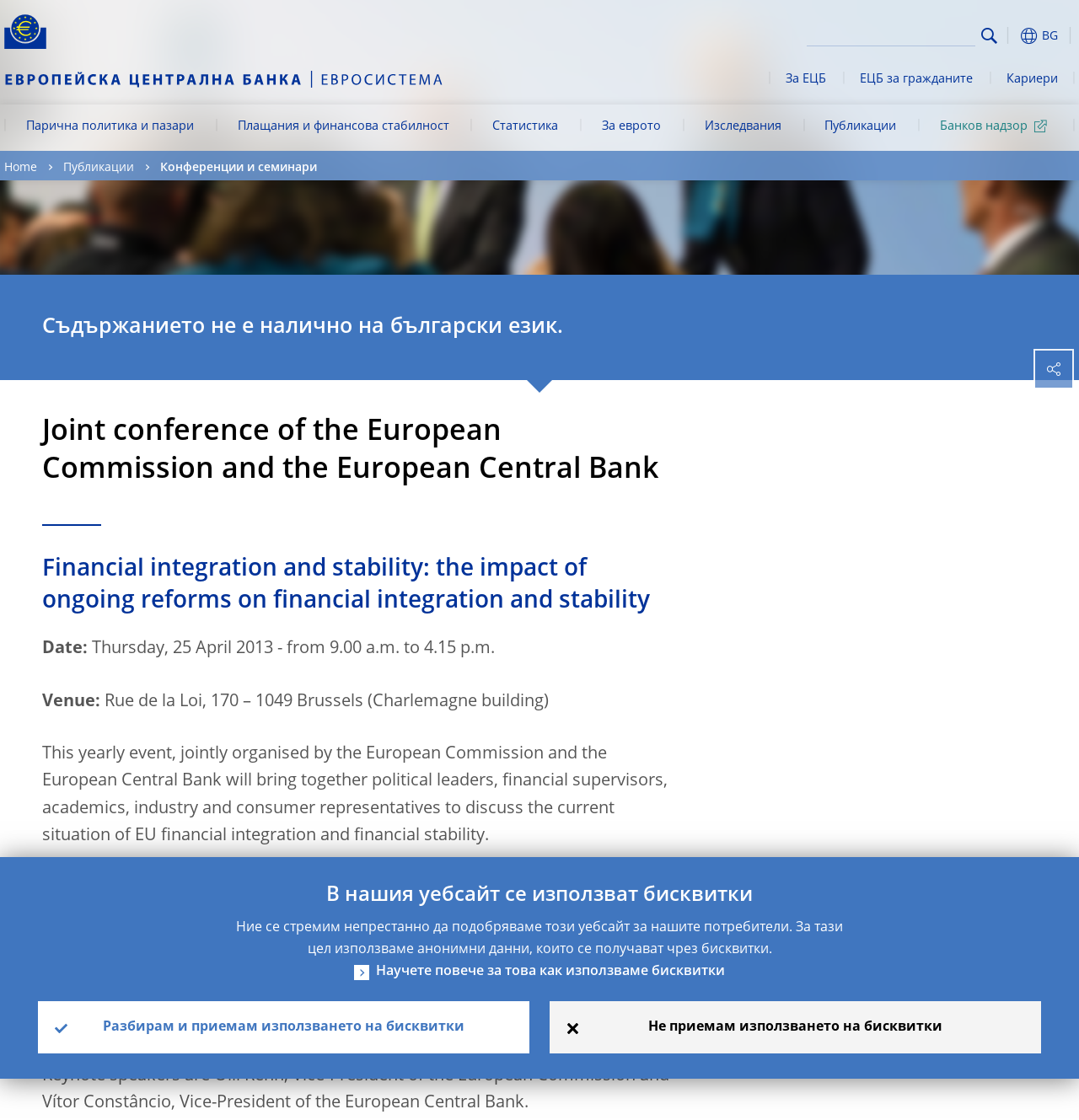What is the purpose of the joint conference?
Please answer the question with a single word or phrase, referencing the image.

To discuss financial integration and stability